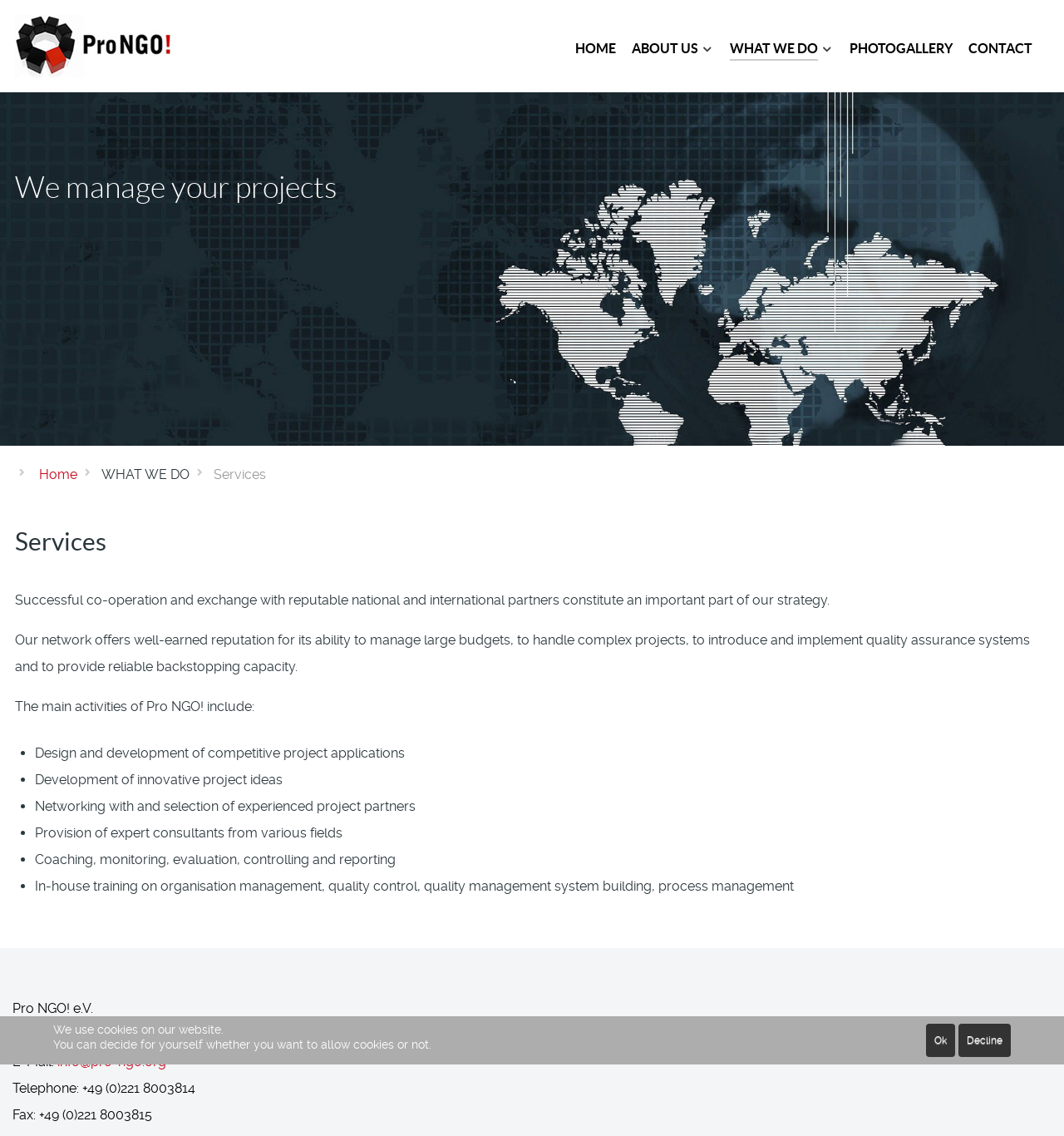Give the bounding box coordinates for the element described by: "Home".

[0.037, 0.406, 0.073, 0.43]